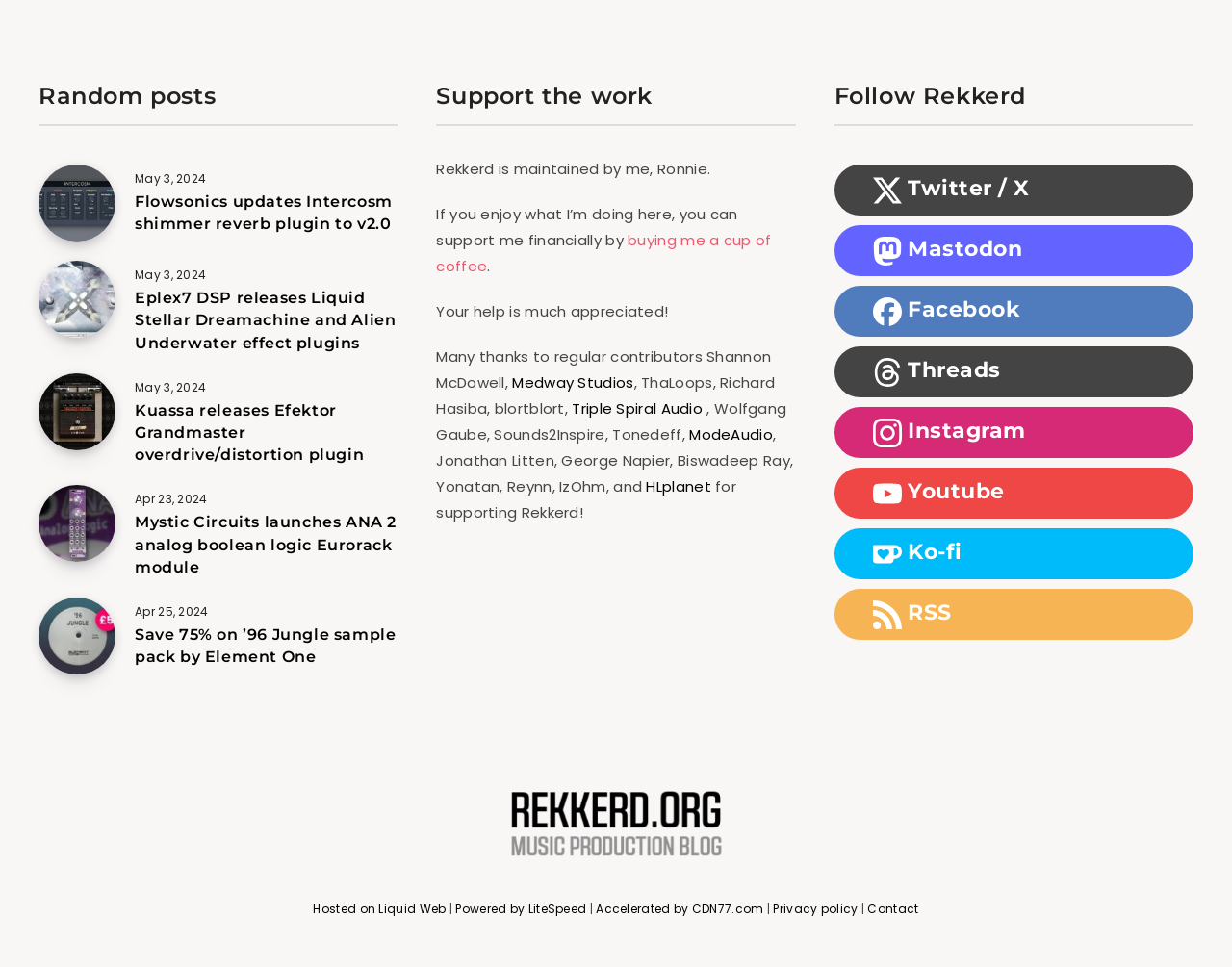Please predict the bounding box coordinates (top-left x, top-left y, bottom-right x, bottom-right y) for the UI element in the screenshot that fits the description: Hosted on Liquid Web

[0.254, 0.931, 0.362, 0.95]